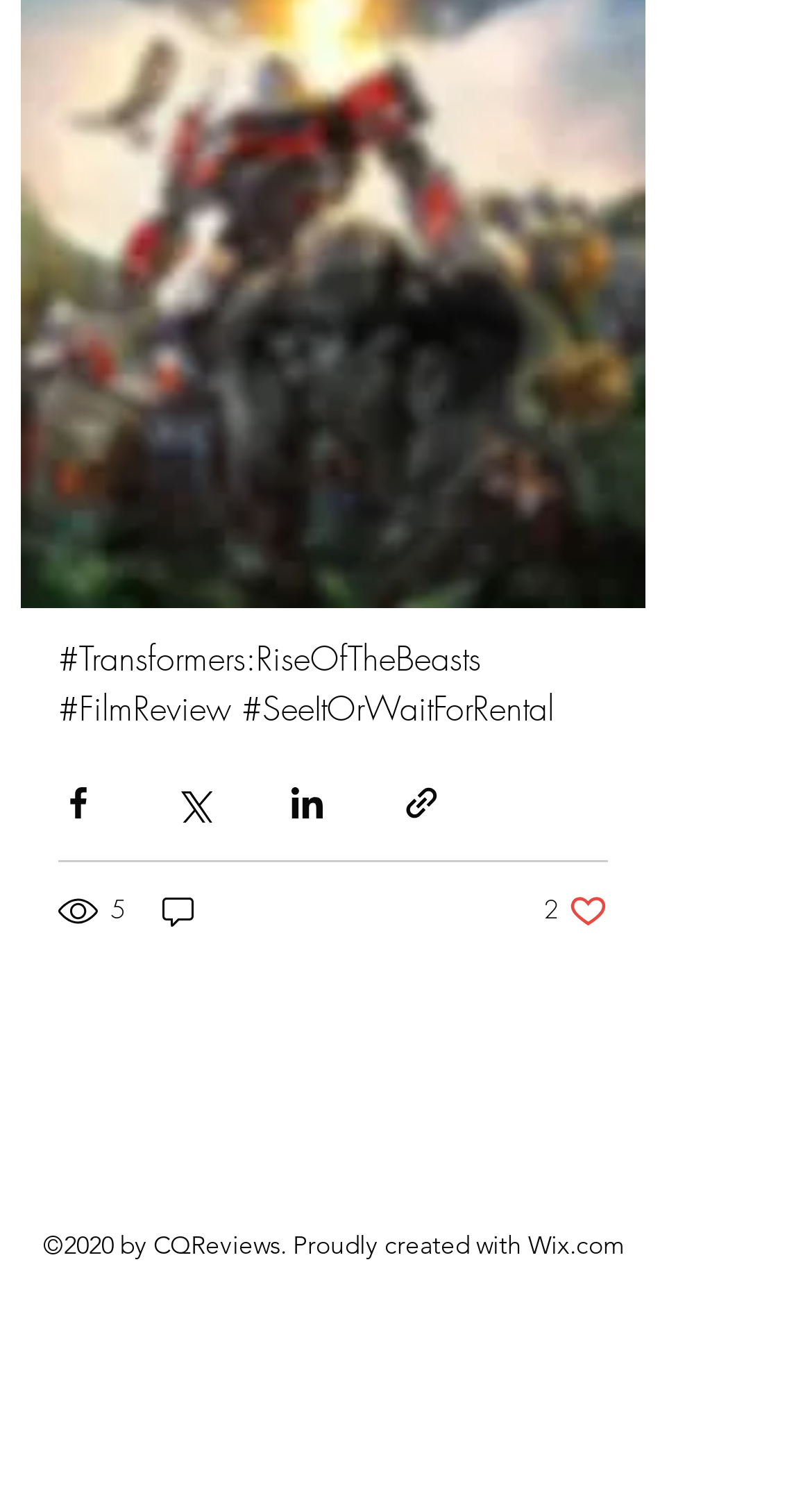Identify the bounding box coordinates of the specific part of the webpage to click to complete this instruction: "Share via Facebook".

[0.072, 0.52, 0.121, 0.546]